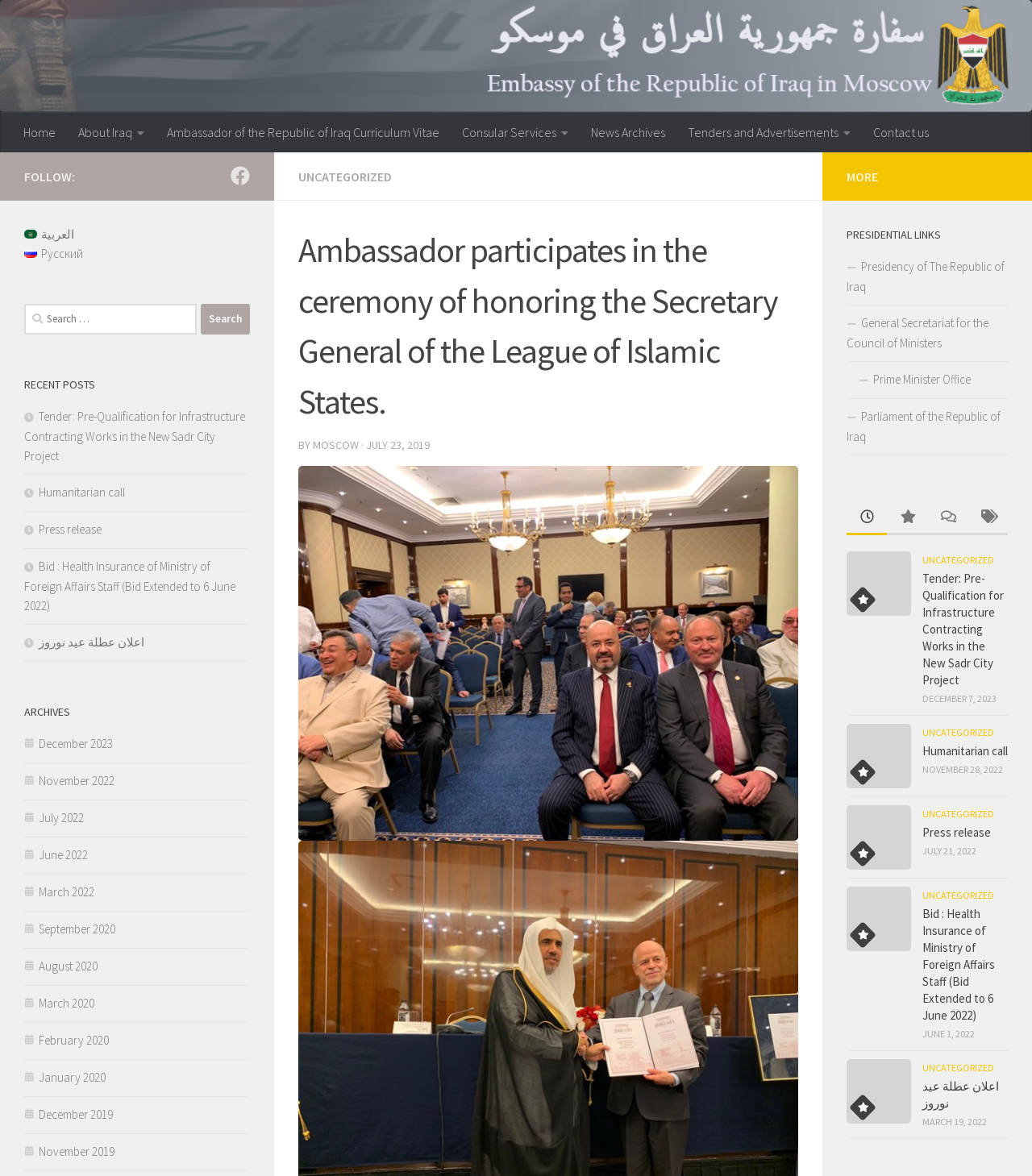Please identify the bounding box coordinates of the element's region that needs to be clicked to fulfill the following instruction: "Click on the 'Home' link". The bounding box coordinates should consist of four float numbers between 0 and 1, i.e., [left, top, right, bottom].

[0.012, 0.095, 0.065, 0.129]